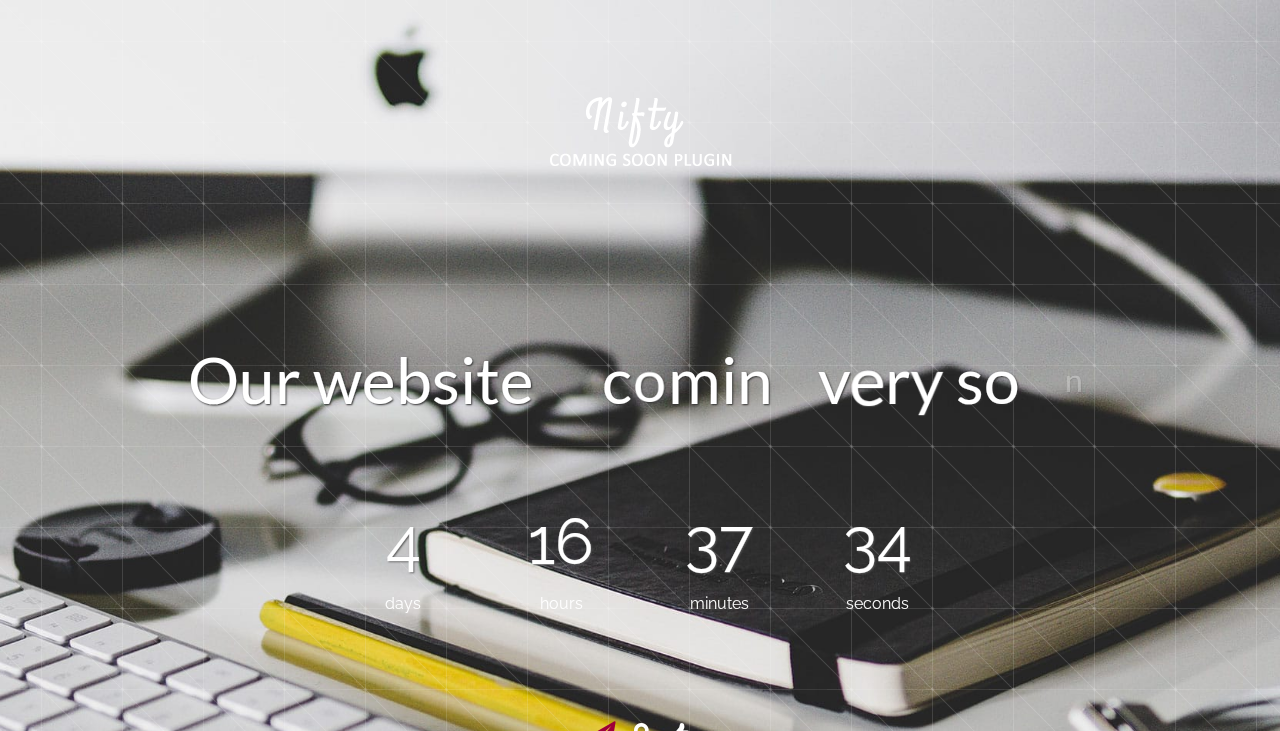How many characters are in the word being spelled out? Examine the screenshot and reply using just one word or a brief phrase.

9